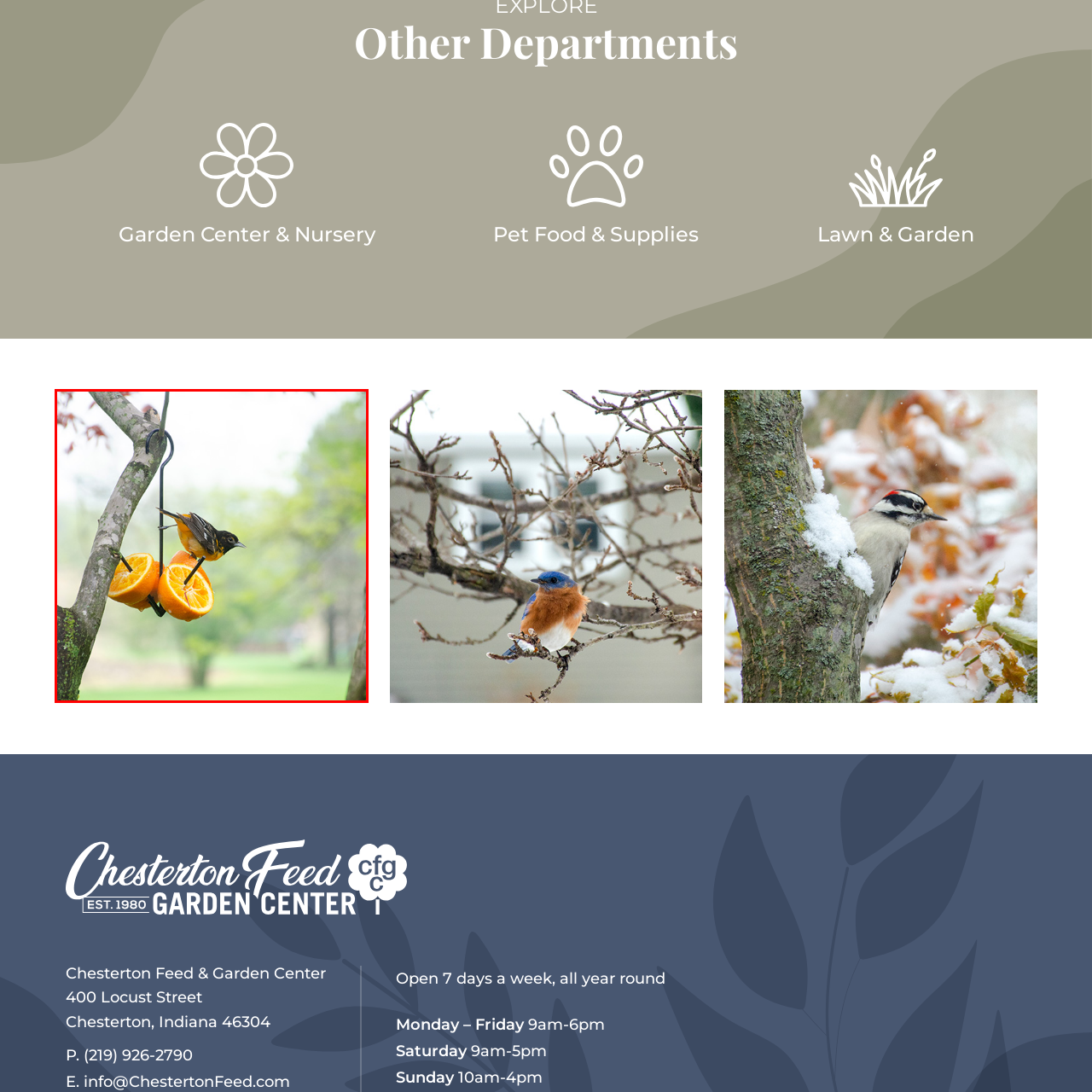What type of setting is depicted in the background?
View the image encased in the red bounding box and respond with a detailed answer informed by the visual information.

The caption describes the background as a 'soft, blurred landscape of greenery', which implies a peaceful and natural outdoor environment, possibly a garden or park.